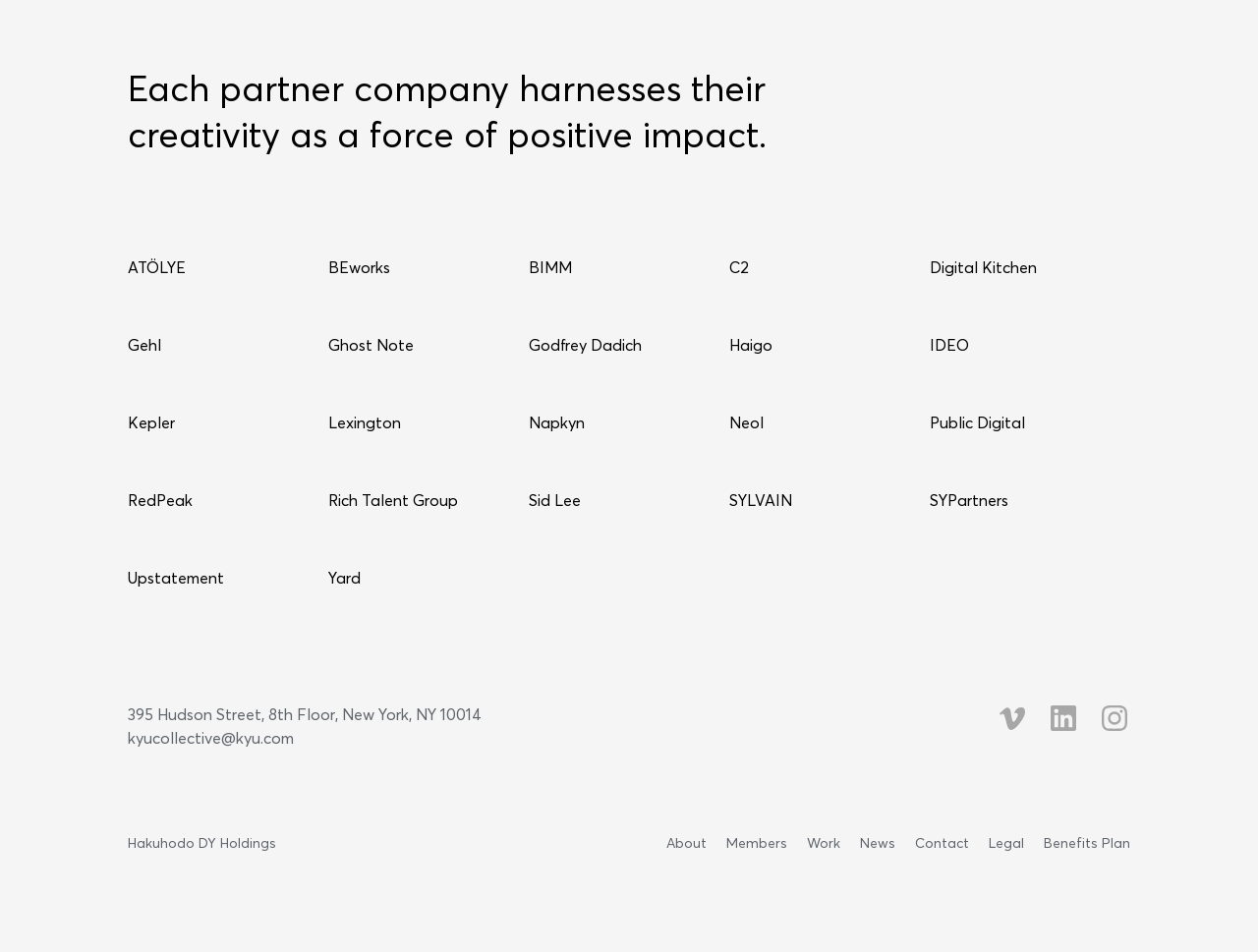Please give a one-word or short phrase response to the following question: 
What is the company's address?

395 Hudson Street, 8th Floor